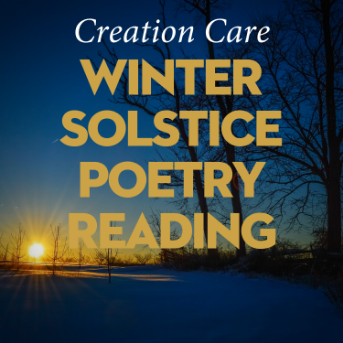Based on the image, please elaborate on the answer to the following question:
What is the season depicted in the image?

The image features a snowy backdrop, which indicates that the season depicted is winter. This is also supported by the mention of the 'WINTER SOLSTICE POETRY READING' event in the golden typography overlay.